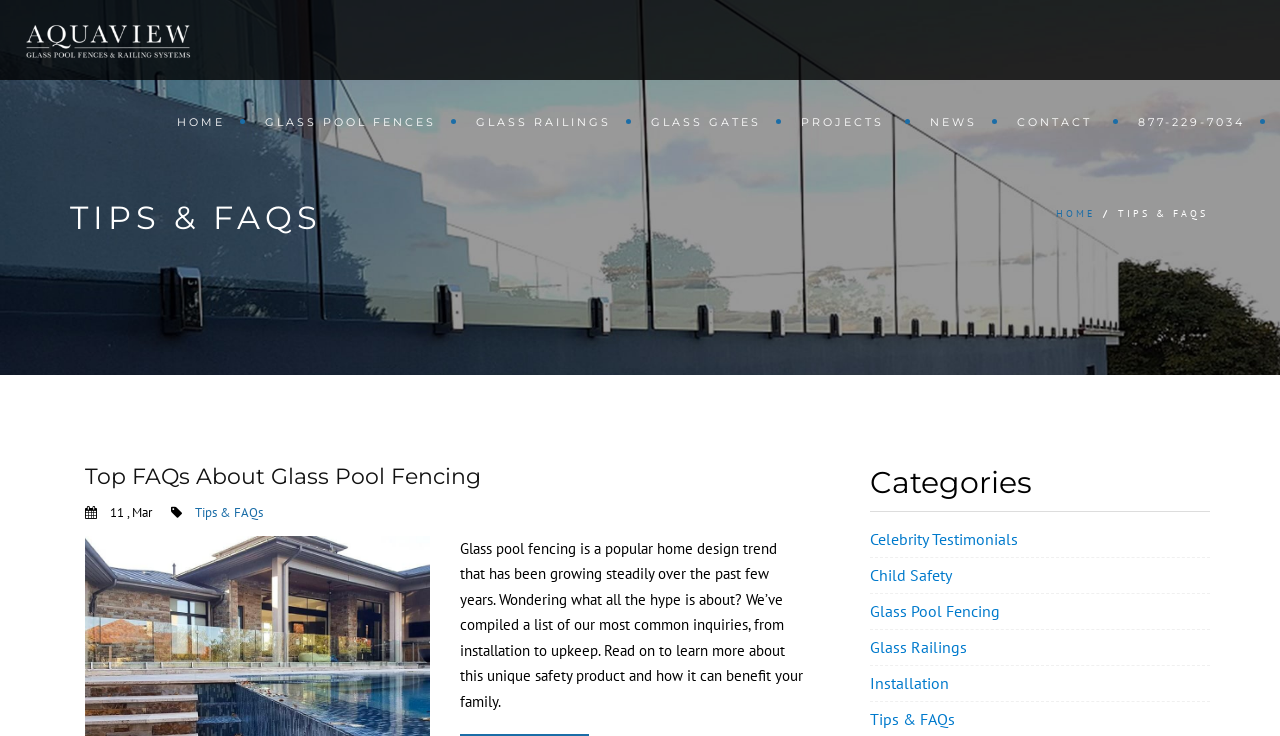Find the bounding box coordinates of the clickable element required to execute the following instruction: "learn about glass pool fencing". Provide the coordinates as four float numbers between 0 and 1, i.e., [left, top, right, bottom].

[0.066, 0.629, 0.376, 0.666]